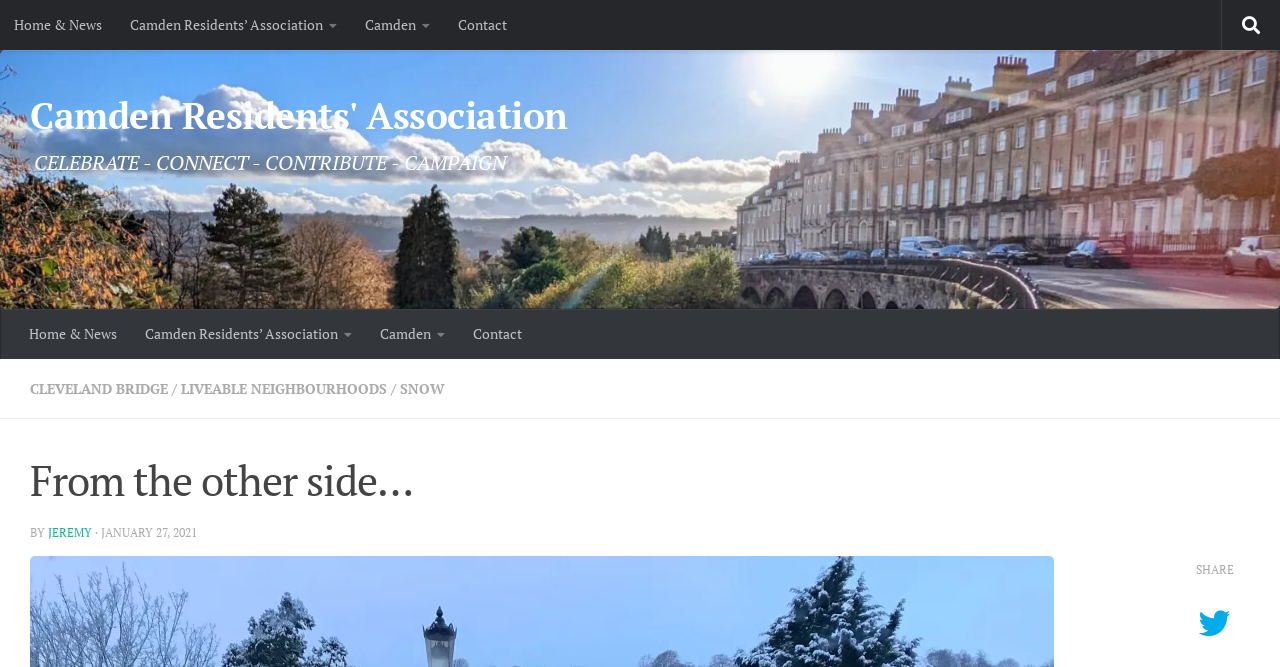What is the topic of the article?
From the details in the image, answer the question comprehensively.

I found the answer by looking at the content section, where there are several links, including 'CLEVELAND BRIDGE', 'LIVEABLE NEIGHBOURHOODS', and 'SNOW'. The presence of these links suggests that the article is about a specific event or topic, and 'SNOW' is the most relevant topic.